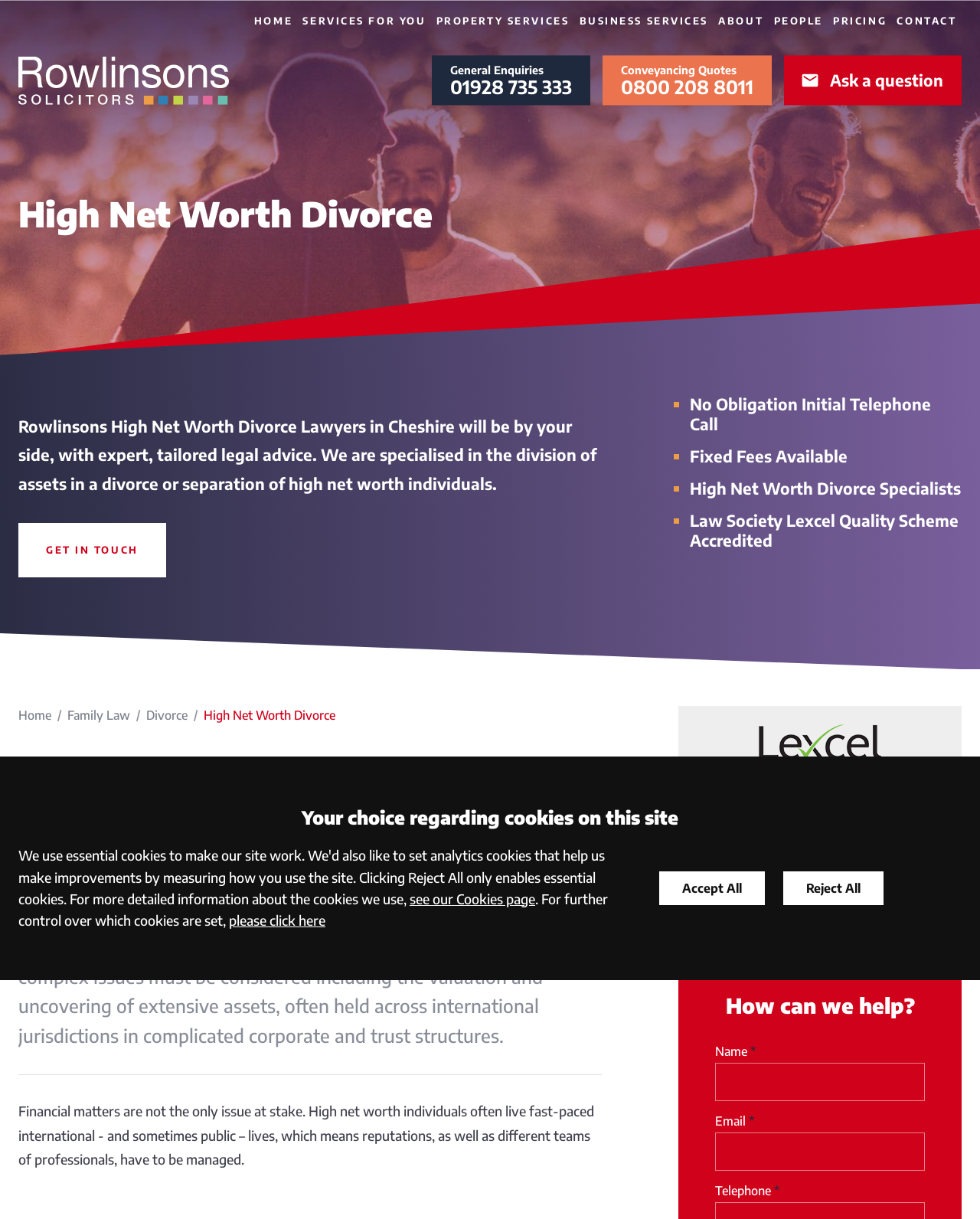Locate the bounding box coordinates of the element that needs to be clicked to carry out the instruction: "Click High Net Worth Divorce". The coordinates should be given as four float numbers ranging from 0 to 1, i.e., [left, top, right, bottom].

[0.693, 0.711, 0.981, 0.735]